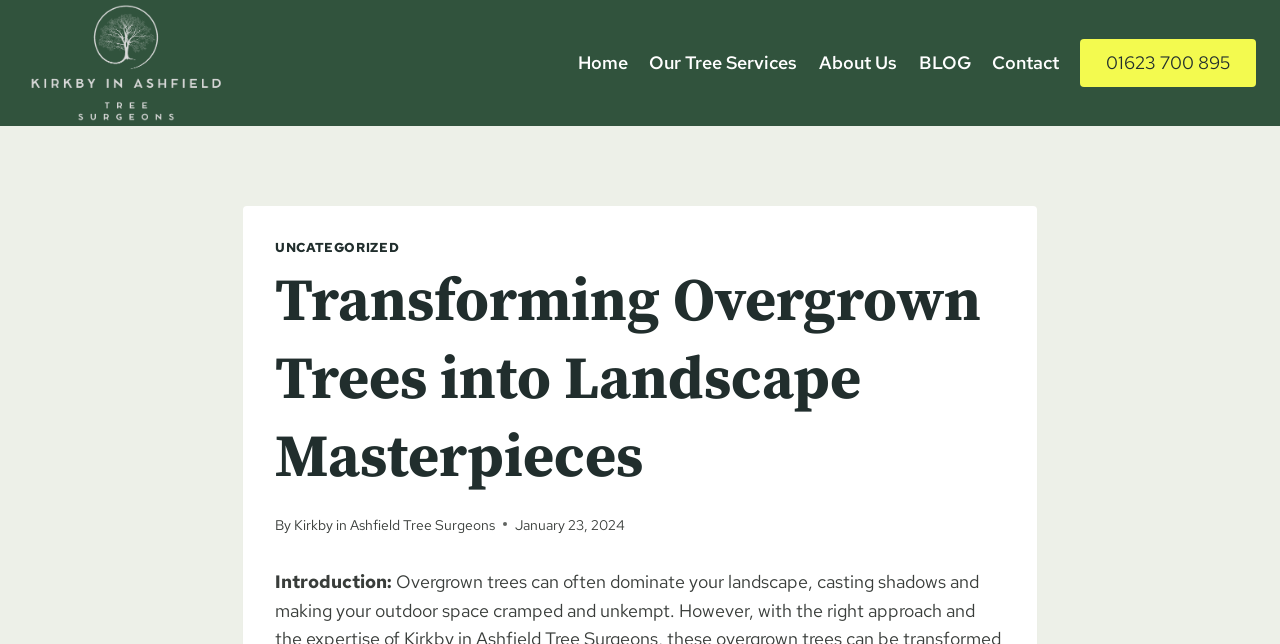What is the phone number of the tree surgeons company?
Provide a detailed answer to the question using information from the image.

The phone number is displayed on the top-right corner of the webpage as a link.